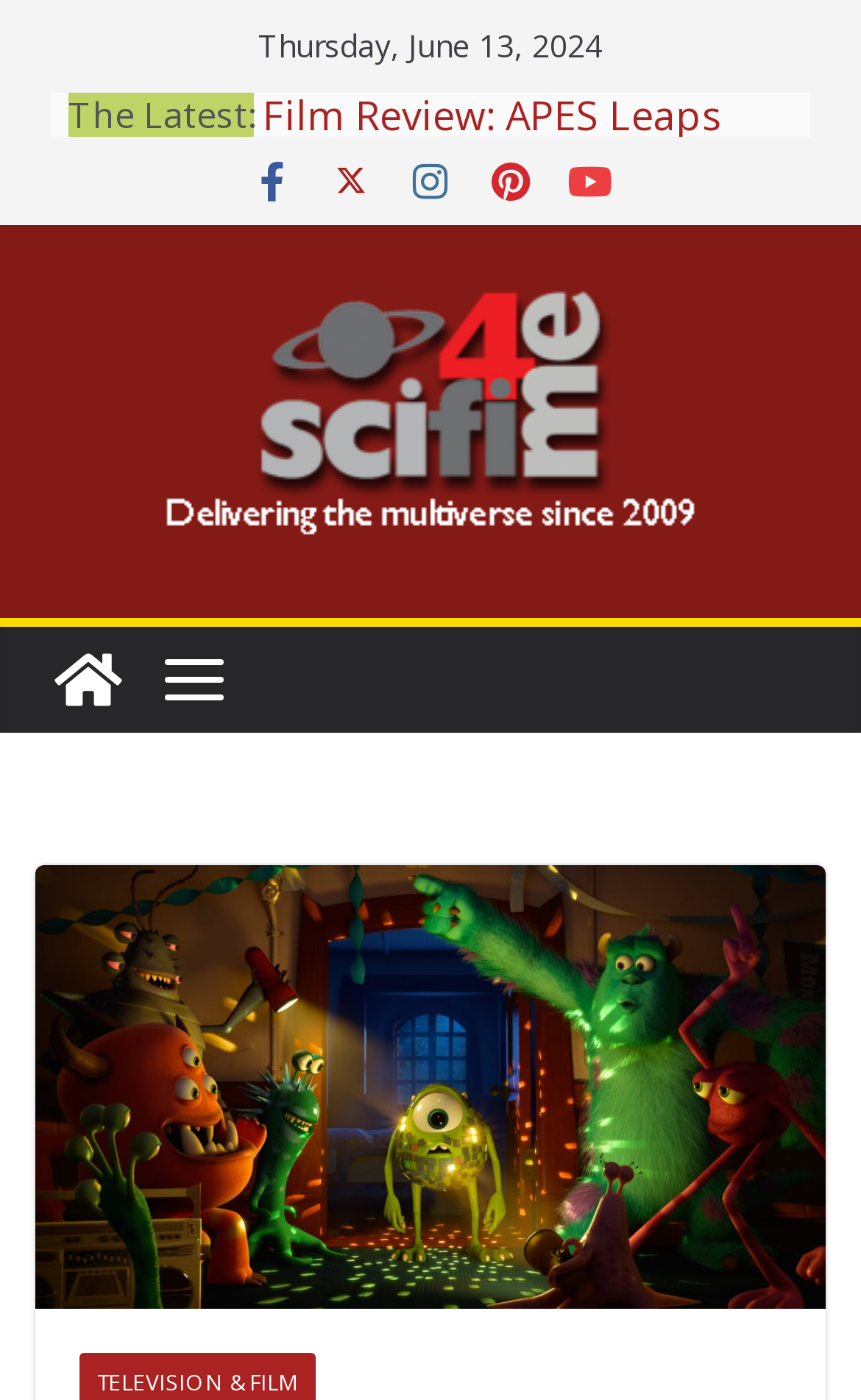Determine the bounding box coordinates for the HTML element mentioned in the following description: "title="SciFi4Me.com"". The coordinates should be a list of four floats ranging from 0 to 1, represented as [left, top, right, bottom].

[0.041, 0.447, 0.164, 0.523]